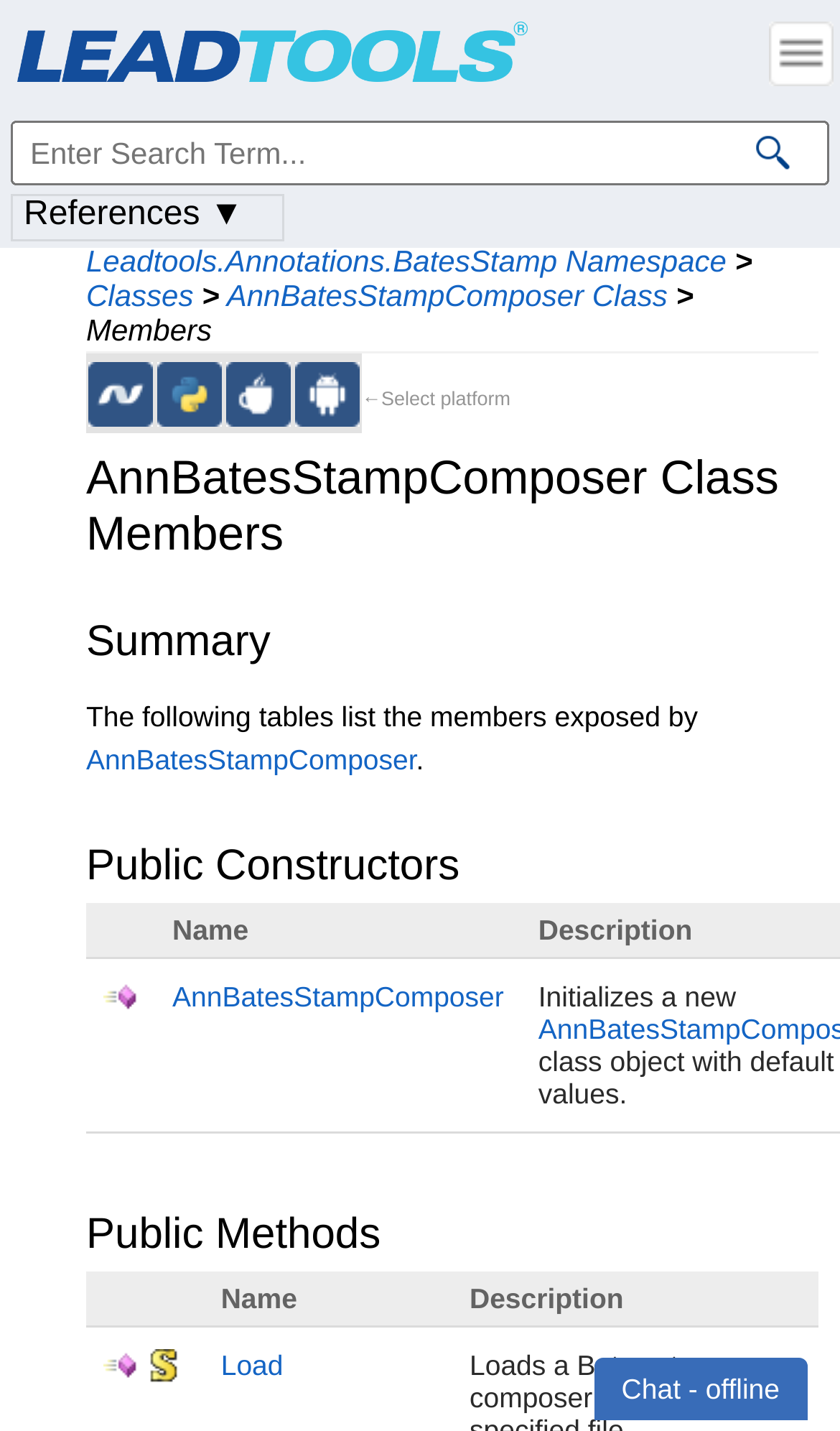How many columns are in the 'Public Constructors' table?
Craft a detailed and extensive response to the question.

The 'Public Constructors' table has two columns, which can be identified by the column headers '' and 'Name'.